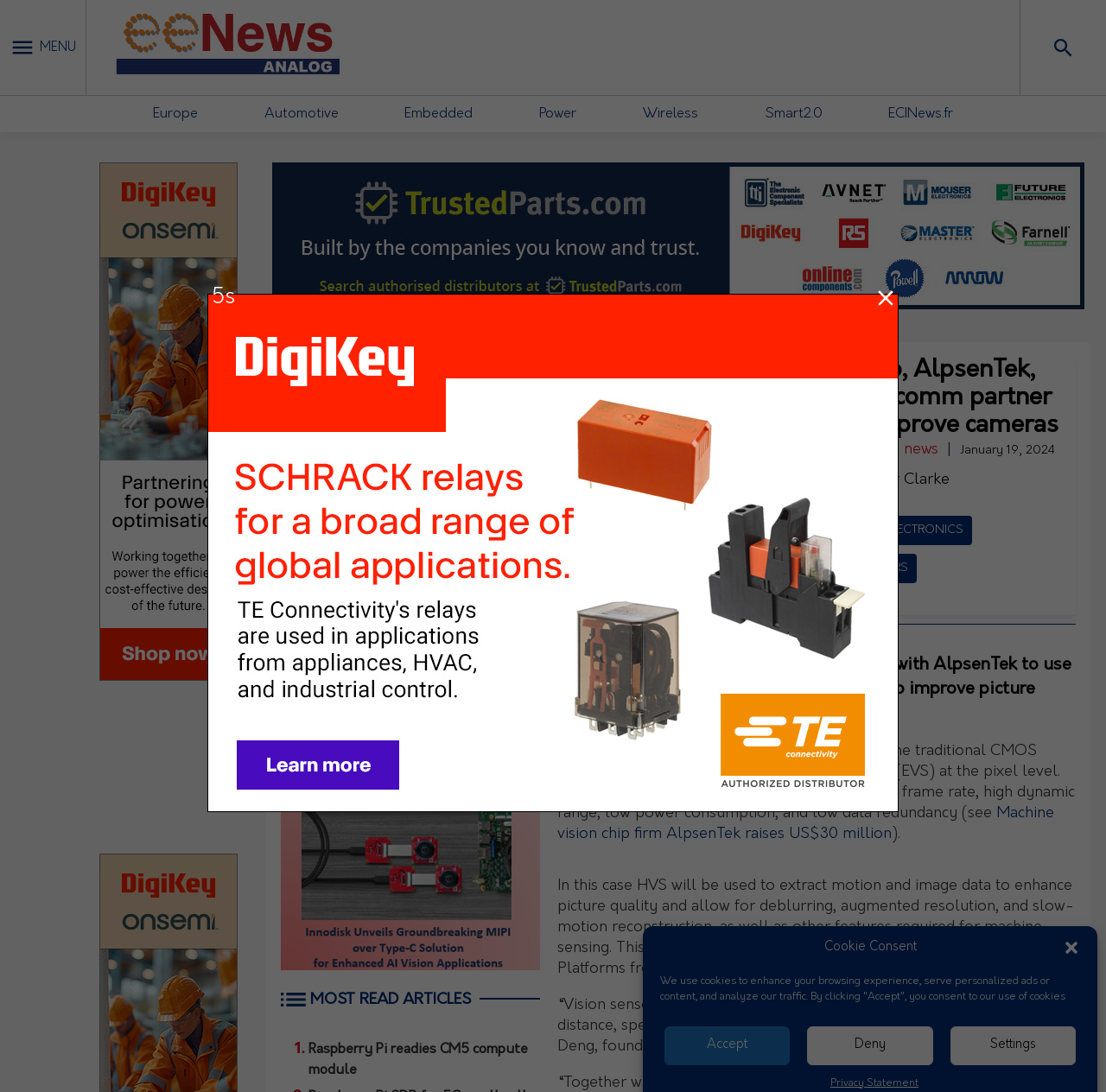How many latest news articles are listed?
From the image, respond using a single word or phrase.

5